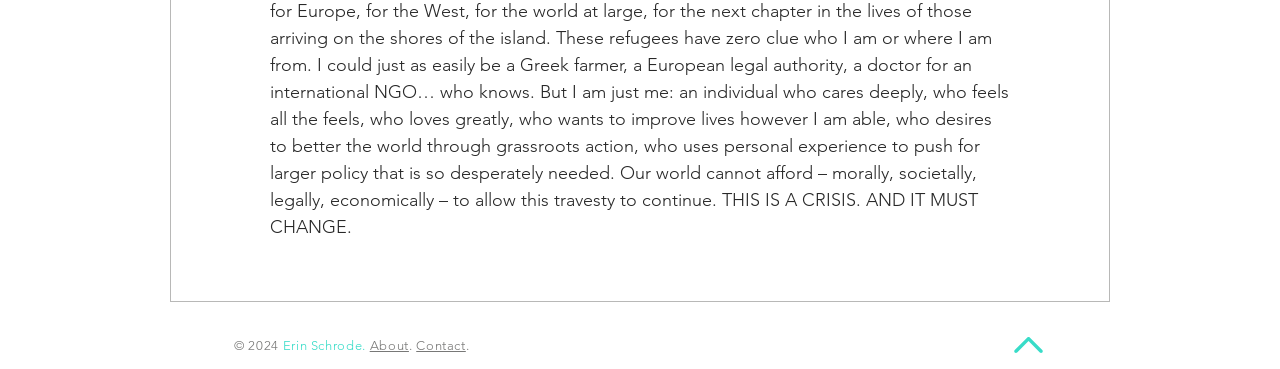Use the information in the screenshot to answer the question comprehensively: How many social media links are there?

The social media links can be found in the 'Social Bar' section, which contains links to Instagram, Twitter, Facebook, LinkedIn, YouTube, and Pinterest. By counting the number of links, we can determine that there are 6 social media links in total.